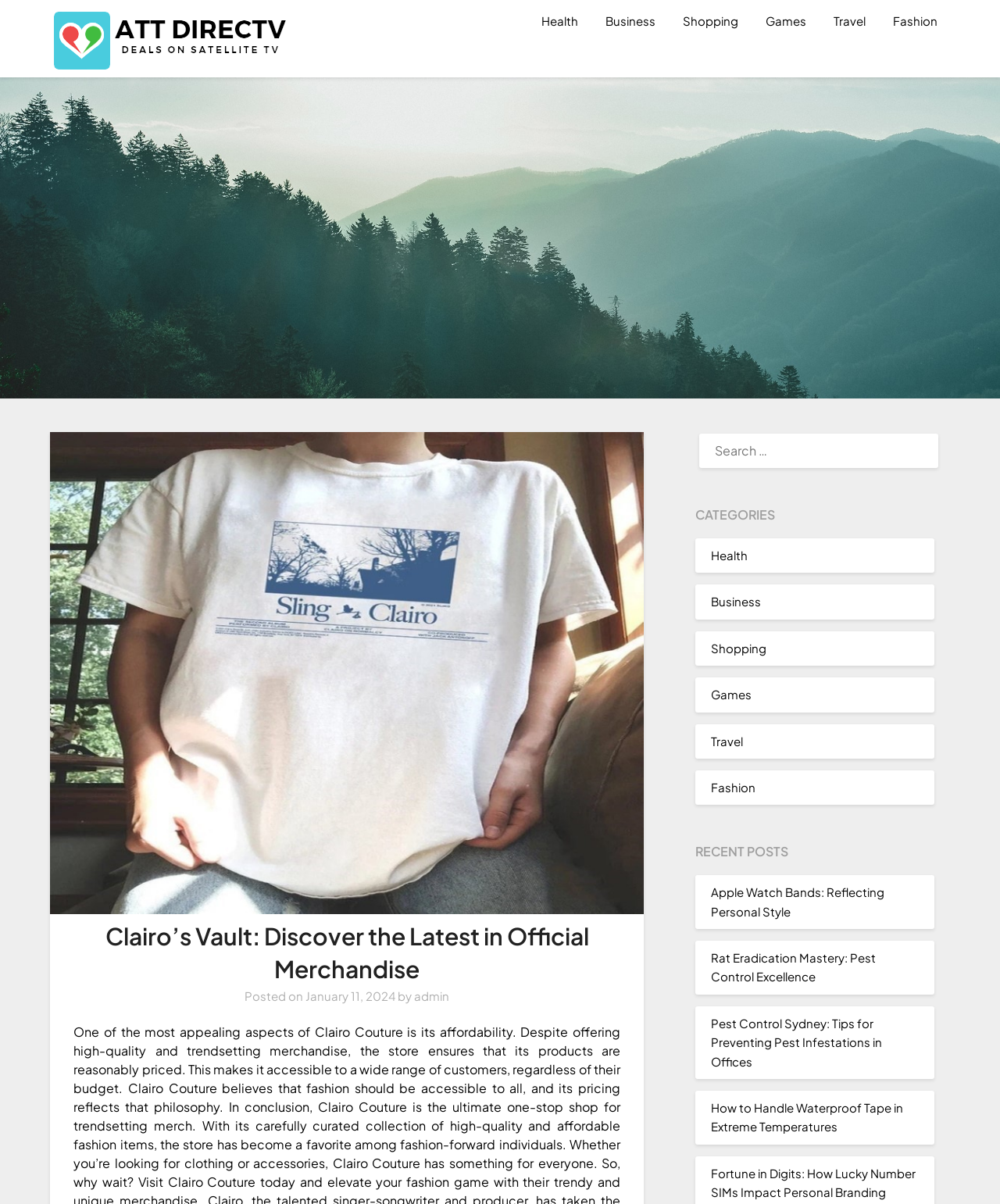Locate the bounding box coordinates of the element to click to perform the following action: 'Click the Laudrick Aussies logo'. The coordinates should be given as four float values between 0 and 1, in the form of [left, top, right, bottom].

None